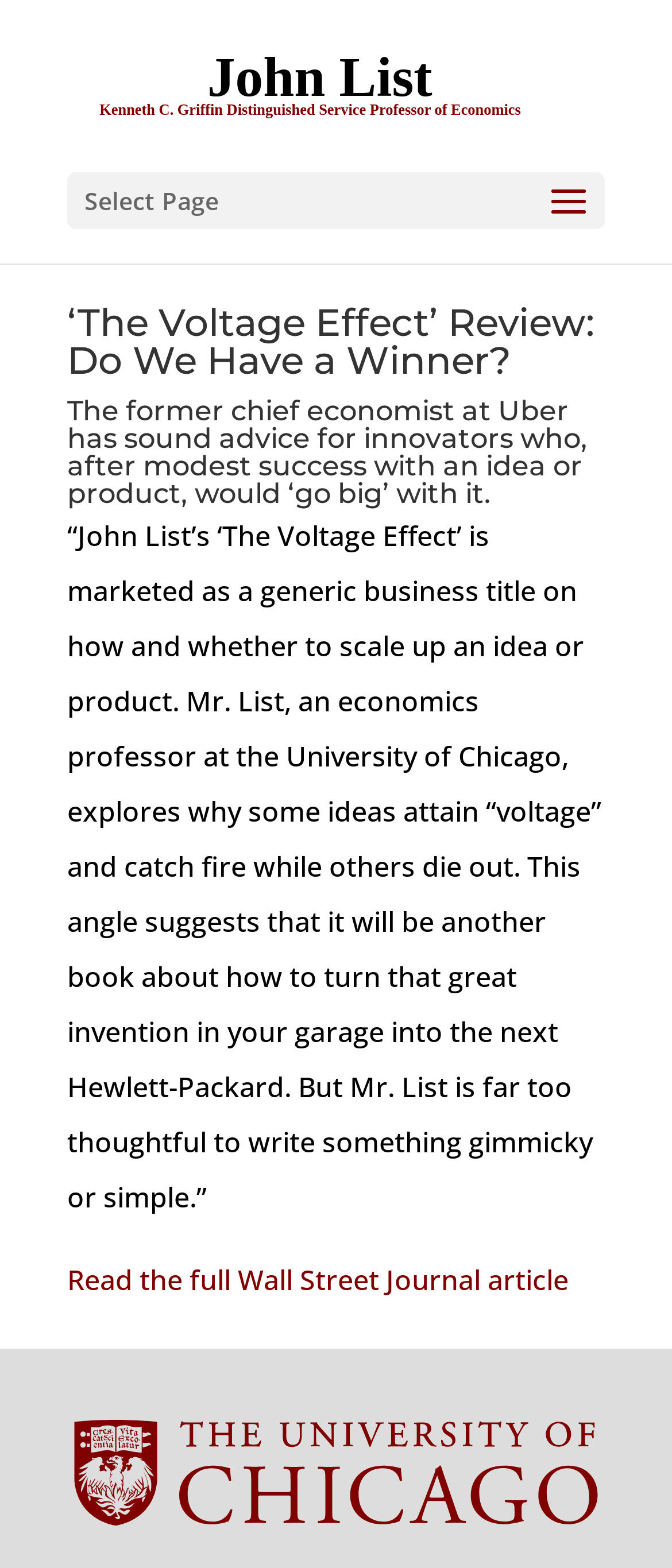Using the webpage screenshot and the element description alt="John List", determine the bounding box coordinates. Specify the coordinates in the format (top-left x, top-left y, bottom-right x, bottom-right y) with values ranging from 0 to 1.

[0.133, 0.041, 0.877, 0.065]